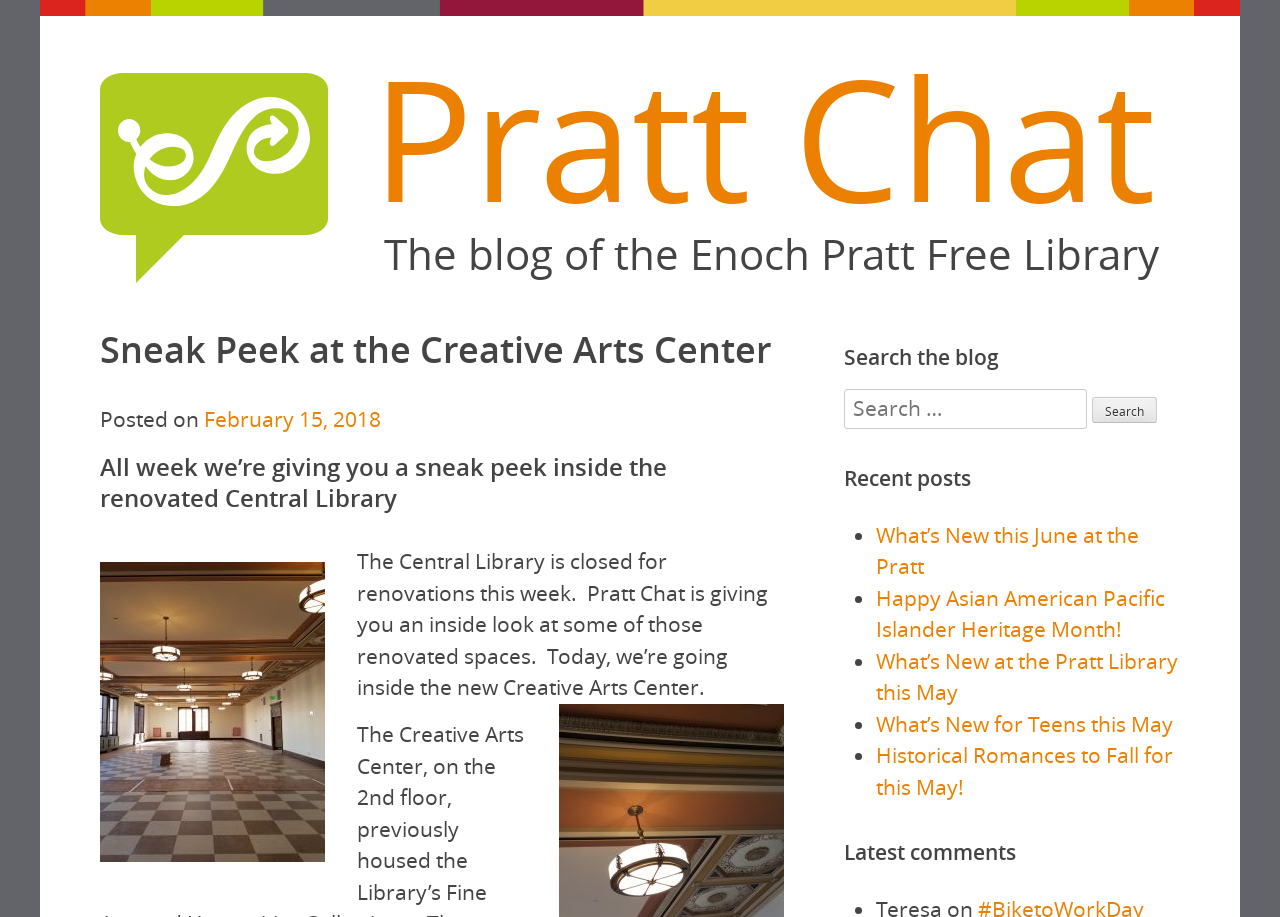How many recent posts are listed?
Give a single word or phrase answer based on the content of the image.

5